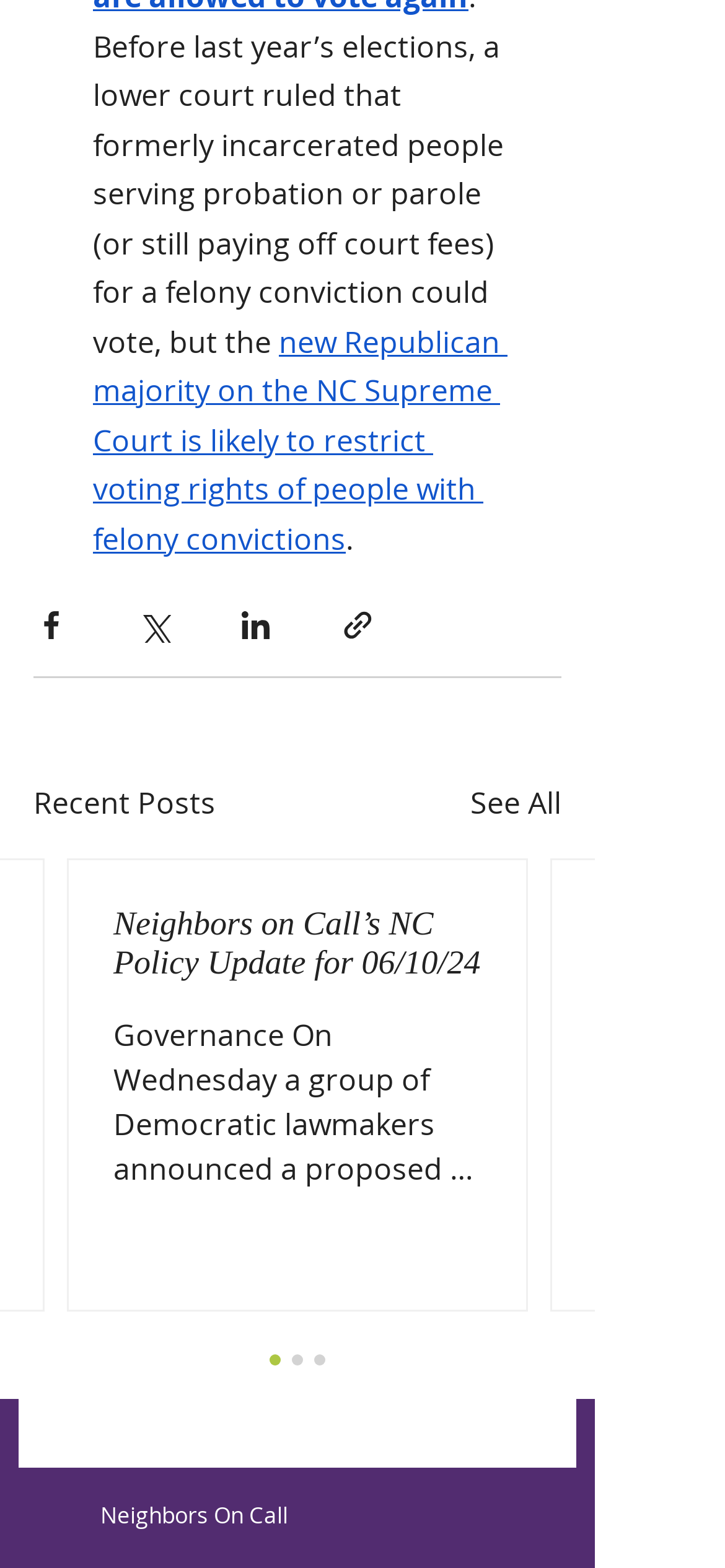Answer the following in one word or a short phrase: 
How many social media links are available?

4